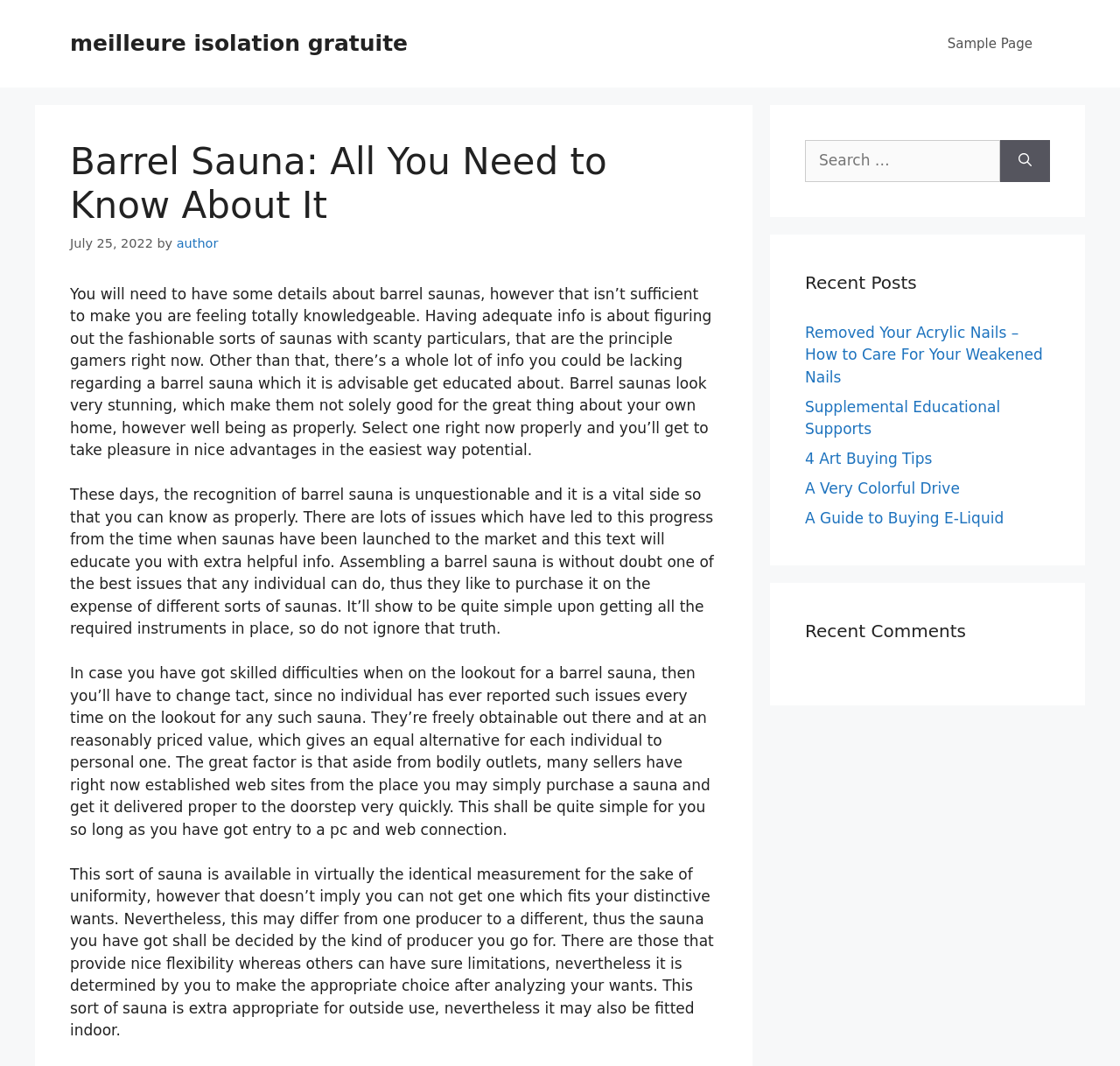Please give the bounding box coordinates of the area that should be clicked to fulfill the following instruction: "Read the article about removing acrylic nails". The coordinates should be in the format of four float numbers from 0 to 1, i.e., [left, top, right, bottom].

[0.719, 0.303, 0.931, 0.362]